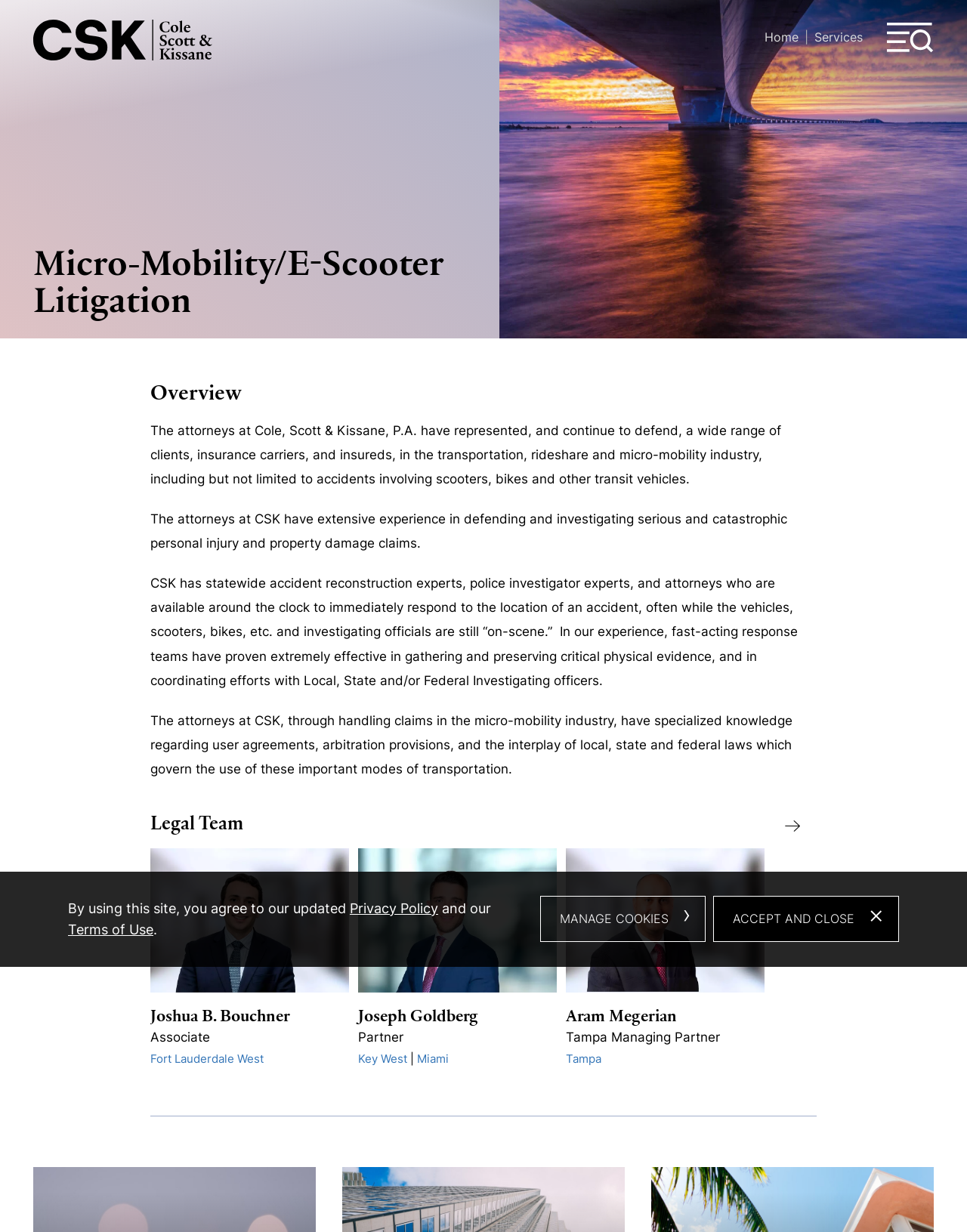Using floating point numbers between 0 and 1, provide the bounding box coordinates in the format (top-left x, top-left y, bottom-right x, bottom-right y). Locate the UI element described here: Manage Cookies

[0.559, 0.728, 0.73, 0.765]